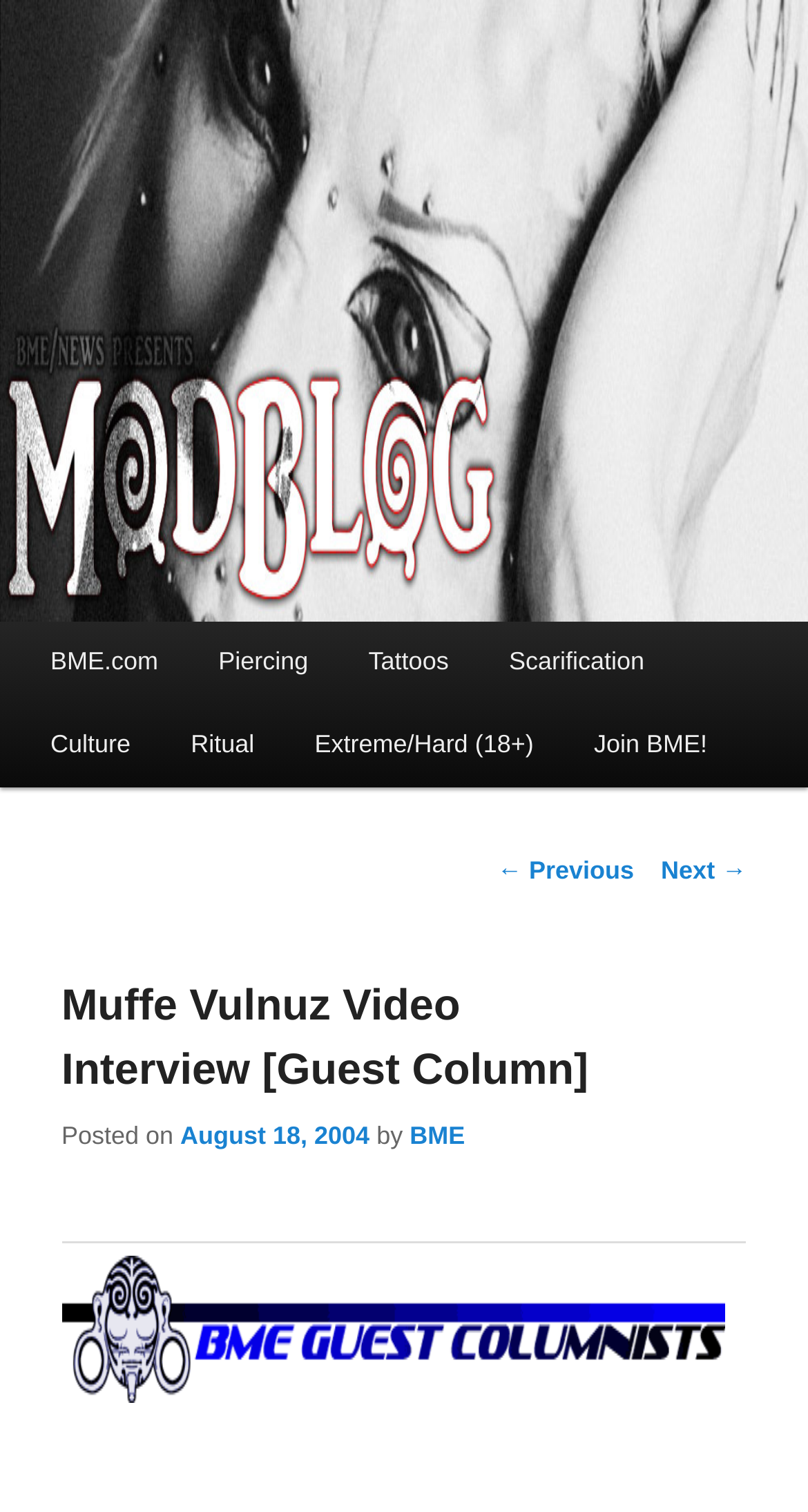Return the bounding box coordinates of the UI element that corresponds to this description: "August 18, 2004". The coordinates must be given as four float numbers in the range of 0 and 1, [left, top, right, bottom].

[0.223, 0.741, 0.457, 0.76]